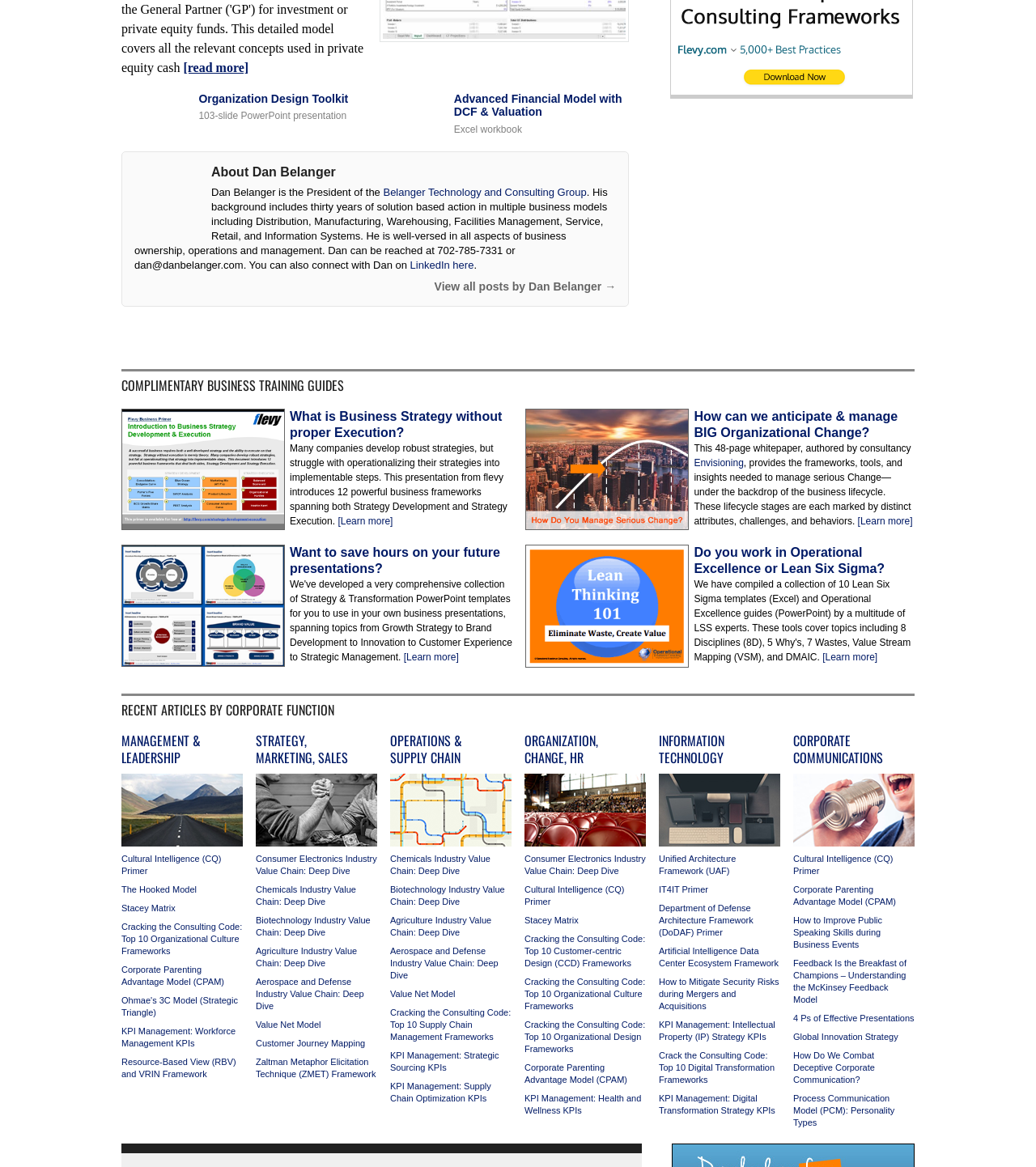Based on the element description "OPERATIONS & SUPPLY CHAIN", predict the bounding box coordinates of the UI element.

[0.377, 0.626, 0.446, 0.658]